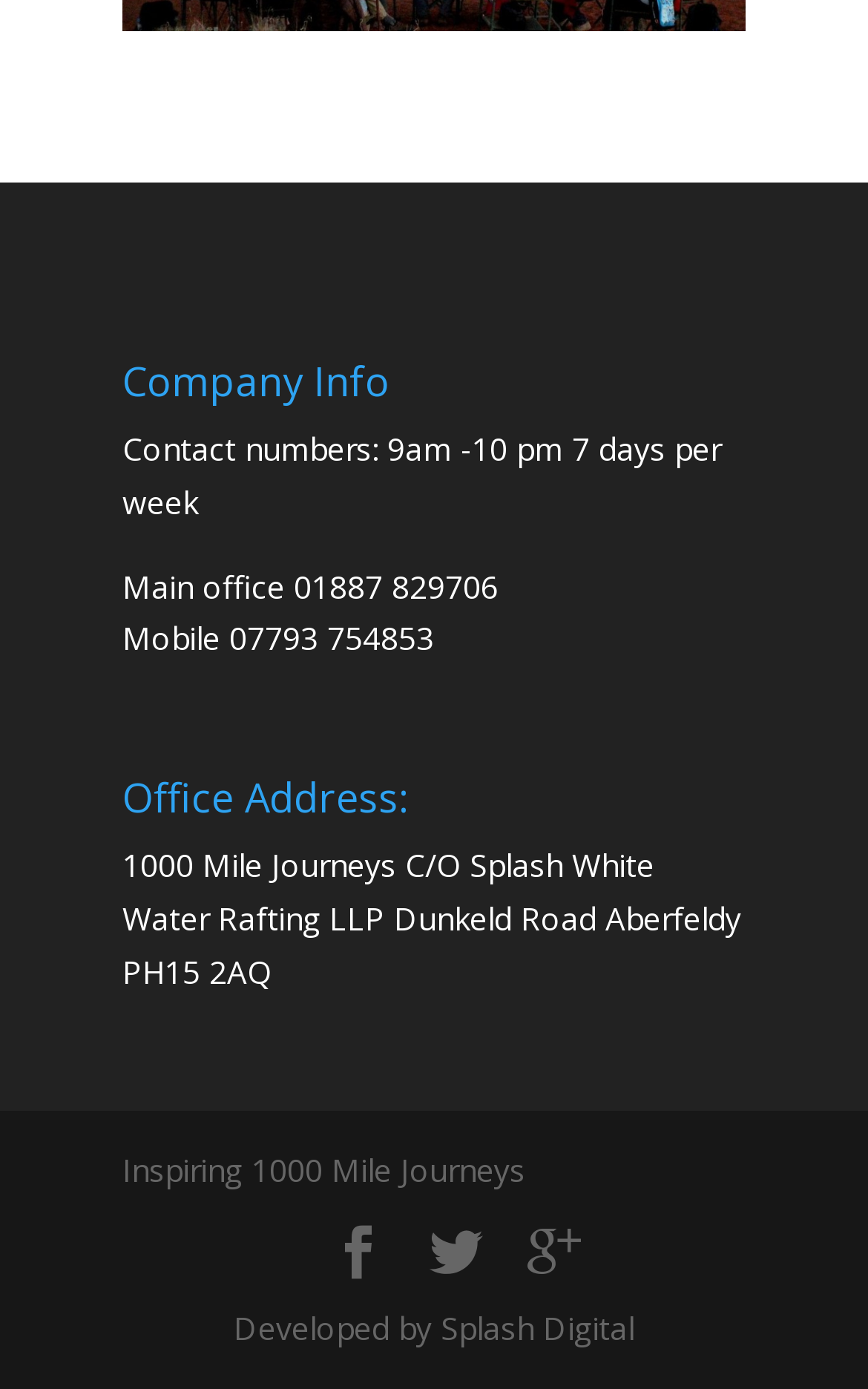How many social media links are there at the bottom of the page?
Using the image, provide a concise answer in one word or a short phrase.

3